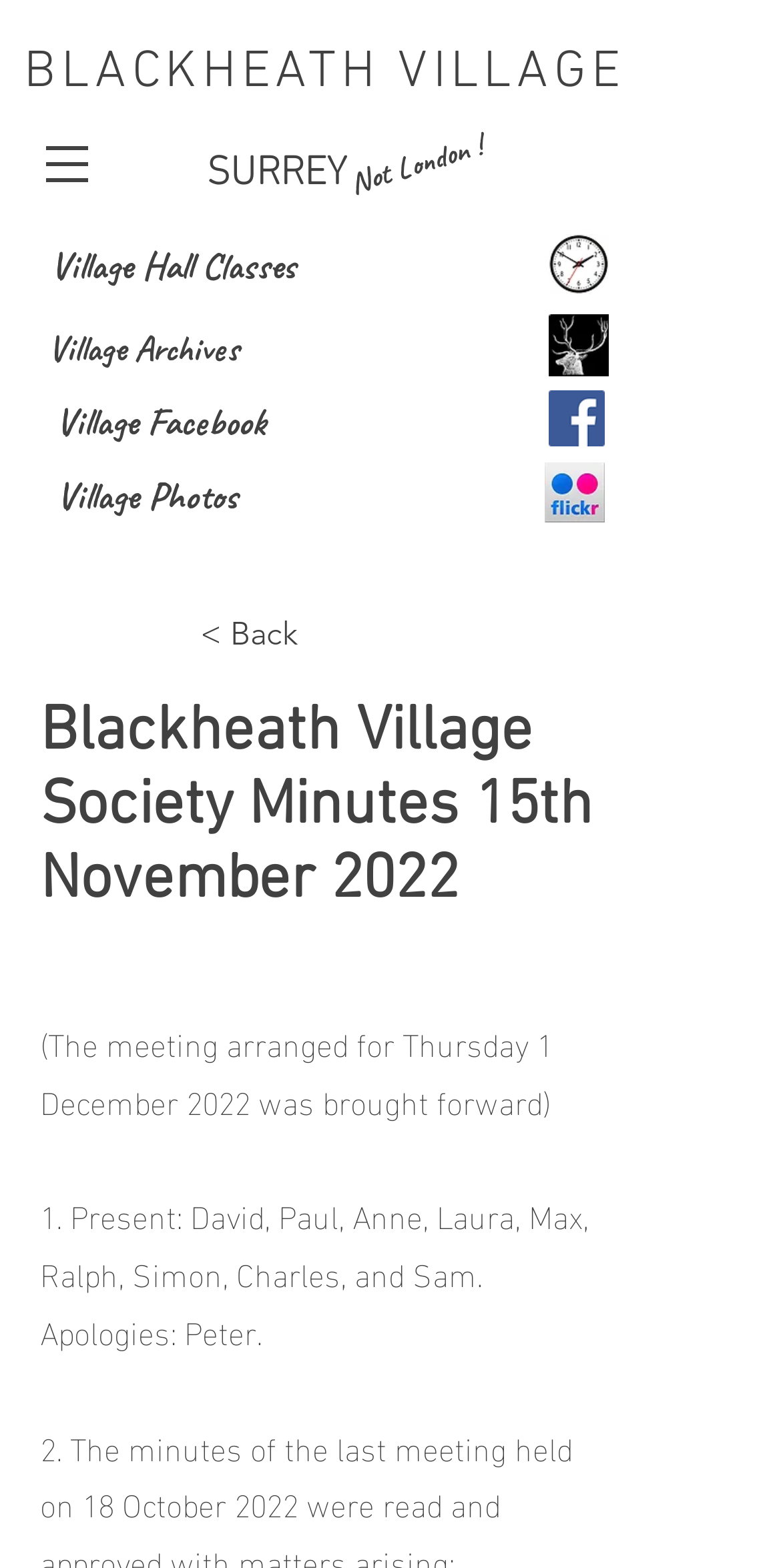What is the name of the village?
Please provide a single word or phrase as the answer based on the screenshot.

Blackheath